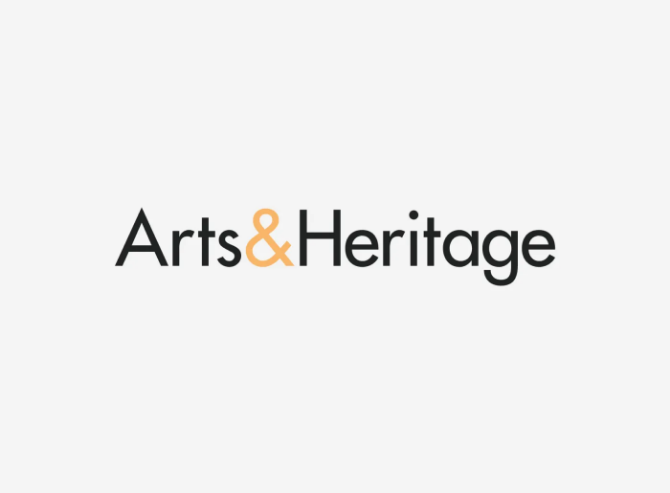Provide a short answer using a single word or phrase for the following question: 
What is the background of the image?

Clean and minimalist